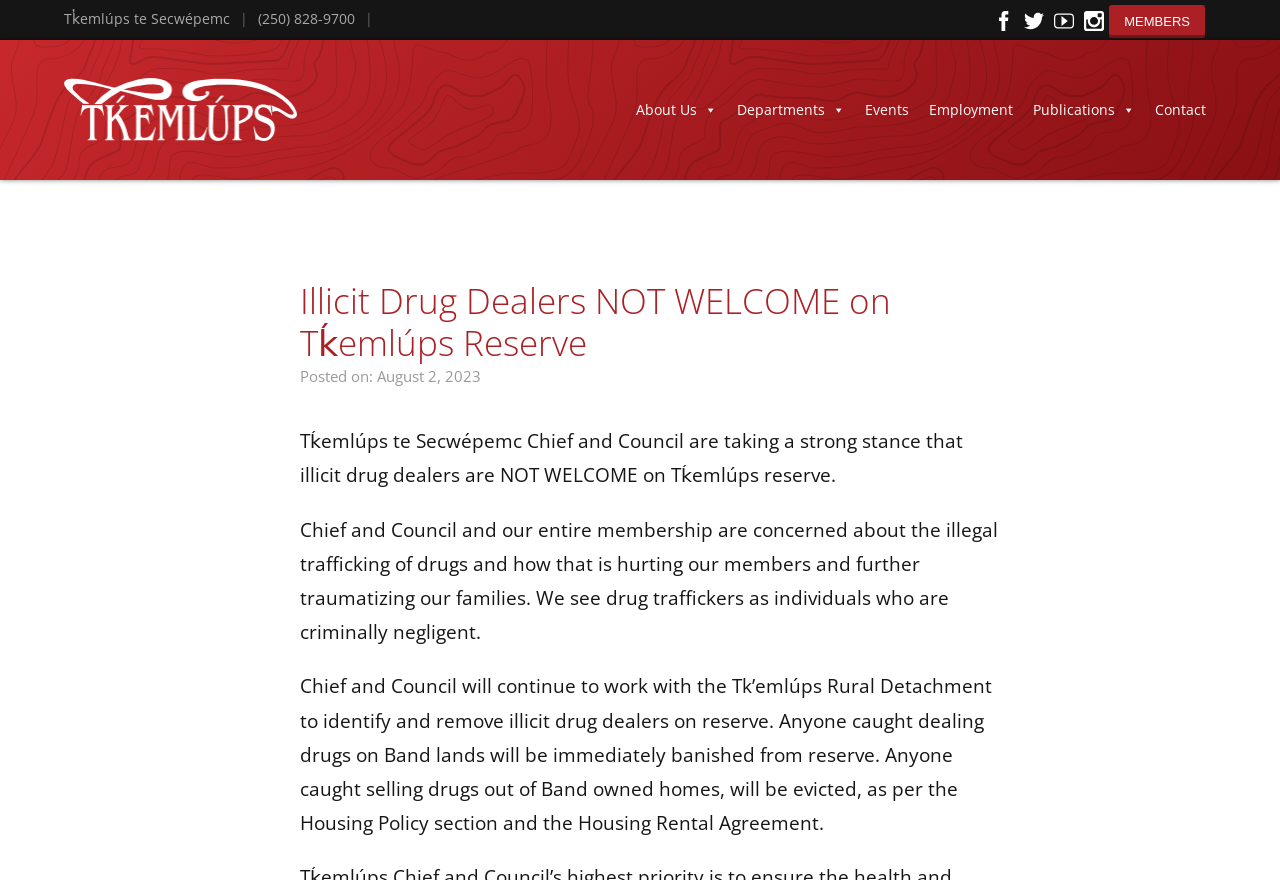Find the bounding box coordinates of the area to click in order to follow the instruction: "Visit Tk̓emlúps te Secwépemc on Facebook".

[0.773, 0.007, 0.796, 0.041]